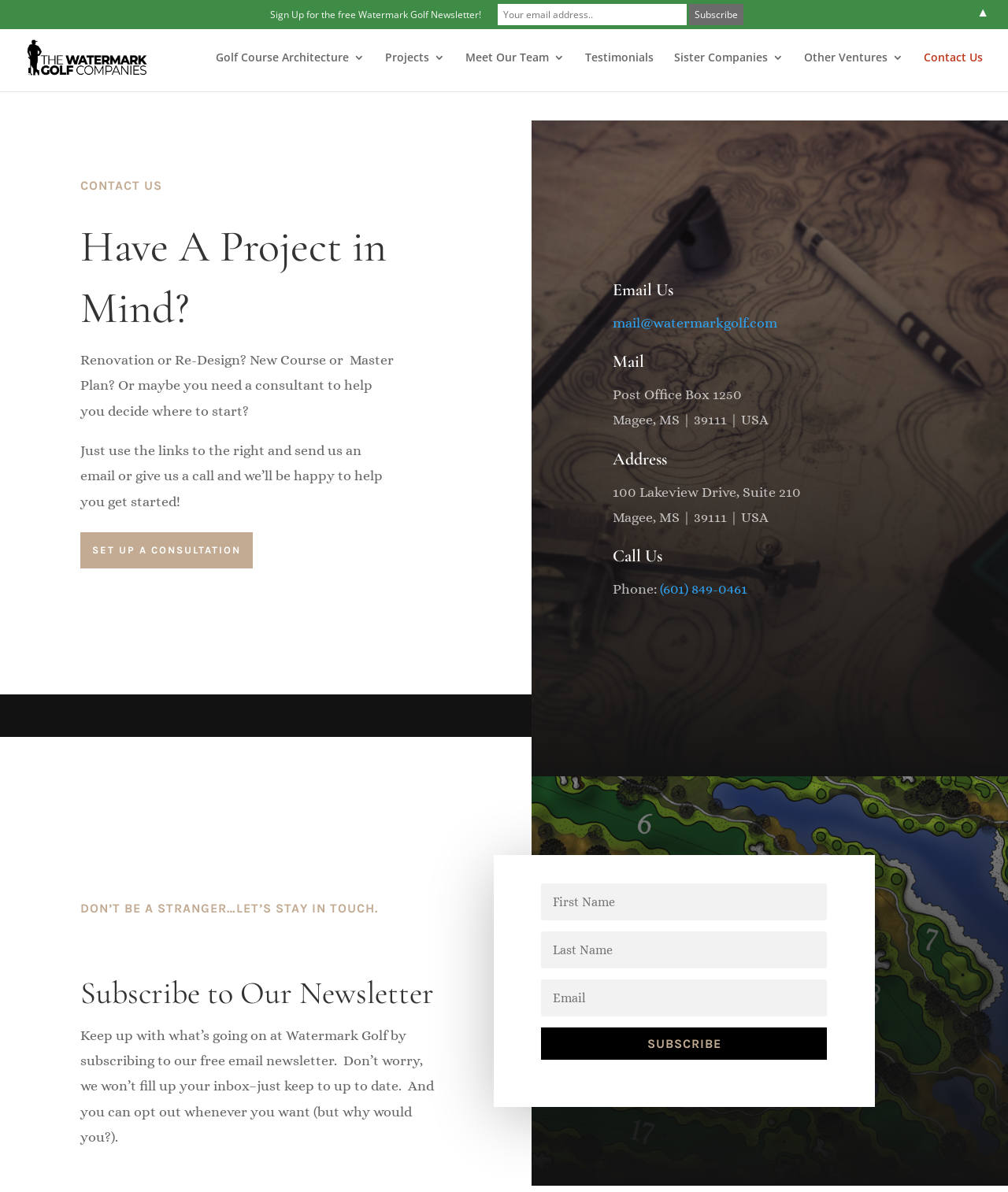How can I contact Watermark Golf? Look at the image and give a one-word or short phrase answer.

Email, Mail, or Call